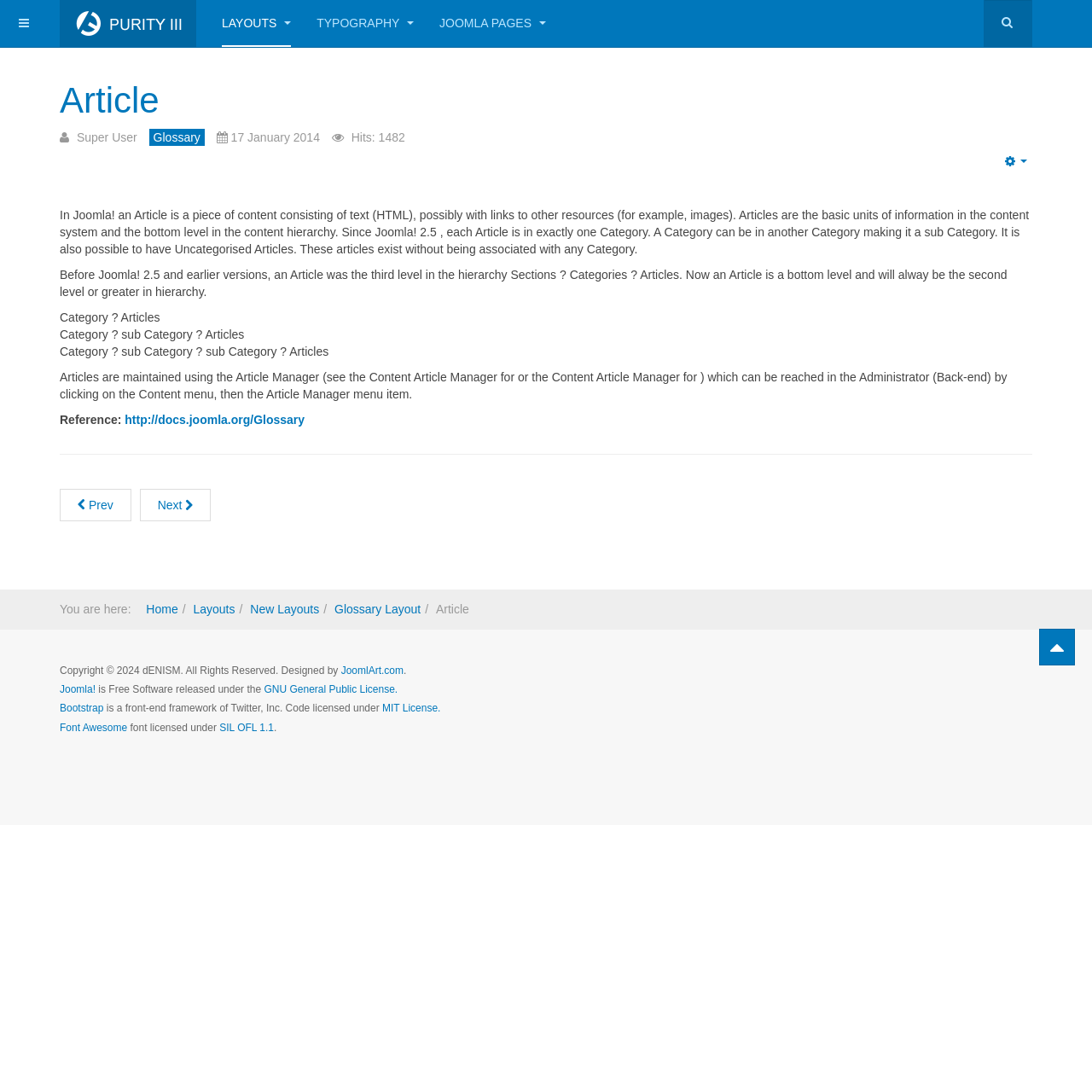Please predict the bounding box coordinates (top-left x, top-left y, bottom-right x, bottom-right y) for the UI element in the screenshot that fits the description: Typography

[0.29, 0.0, 0.379, 0.043]